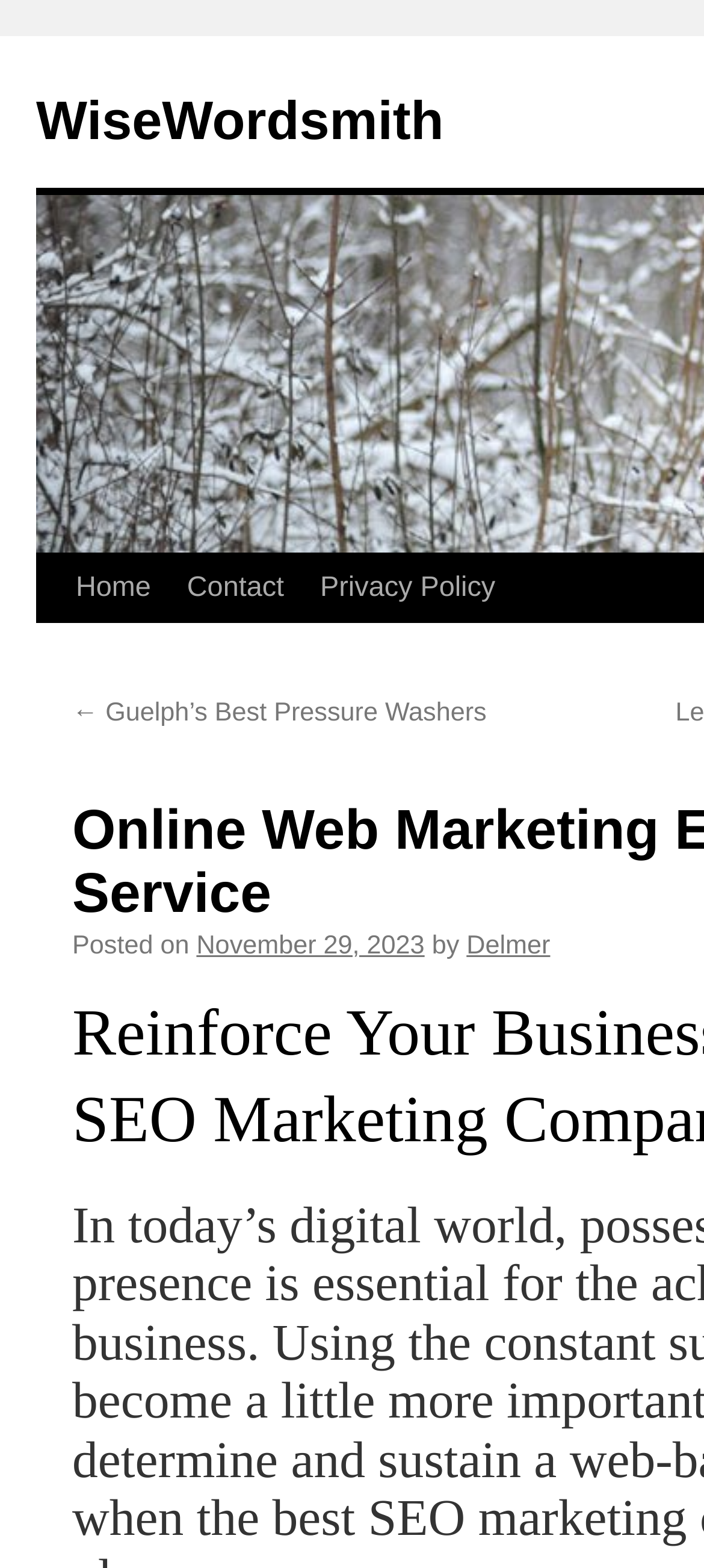Explain the webpage's design and content in an elaborate manner.

The webpage is about WiseWordsmith, an online web marketing expert service. At the top left, there is a link to the WiseWordsmith homepage. Below it, there is a "Skip to content" link, followed by a navigation menu with links to "Home", "Contact", and "Privacy Policy" from left to right. 

On the main content area, there is a blog post or article section. The most recent post is from November 29, 2023, written by Delmer. The post title is not explicitly mentioned, but it seems to be related to "Guelph's Best Pressure Washers" based on the "←" symbol preceding it. The post metadata, including the date and author, is displayed below the title.